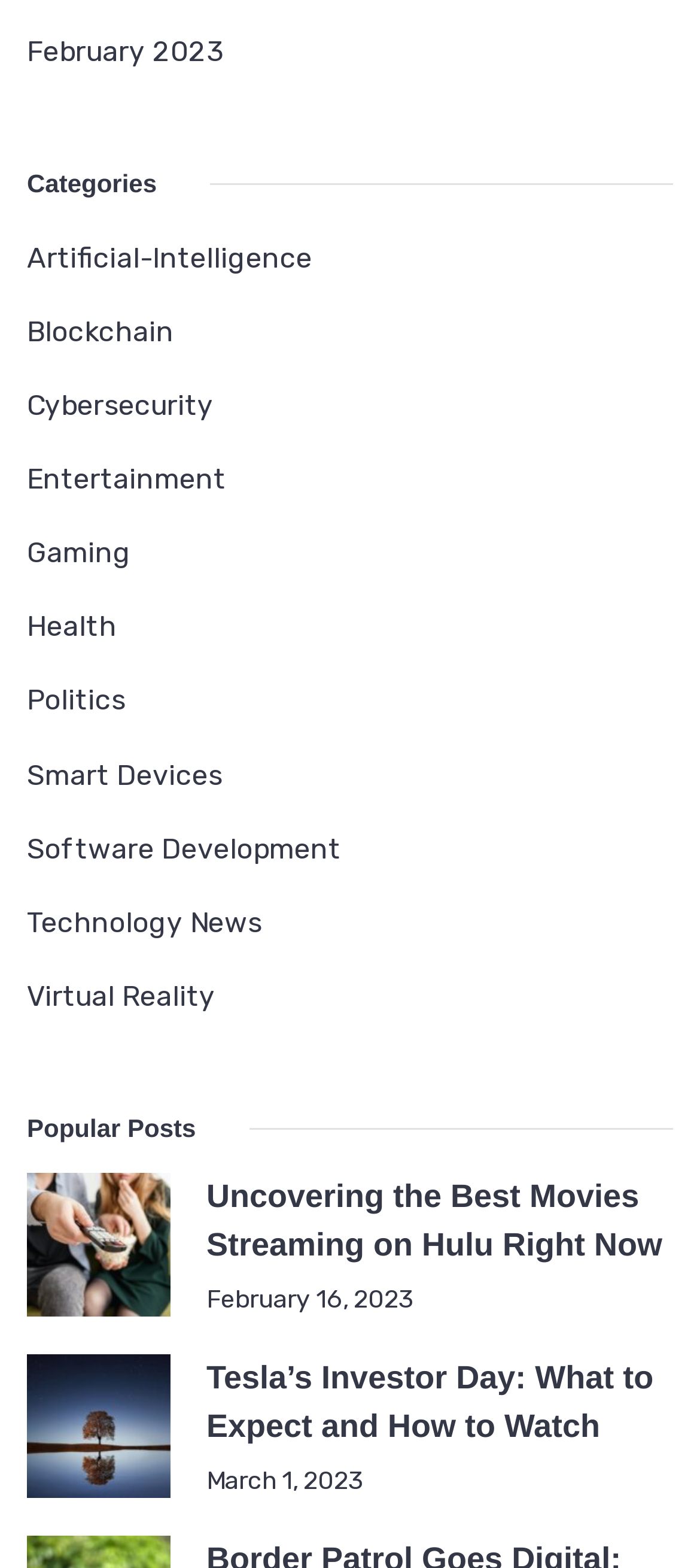Answer this question using a single word or a brief phrase:
How many categories are listed?

11